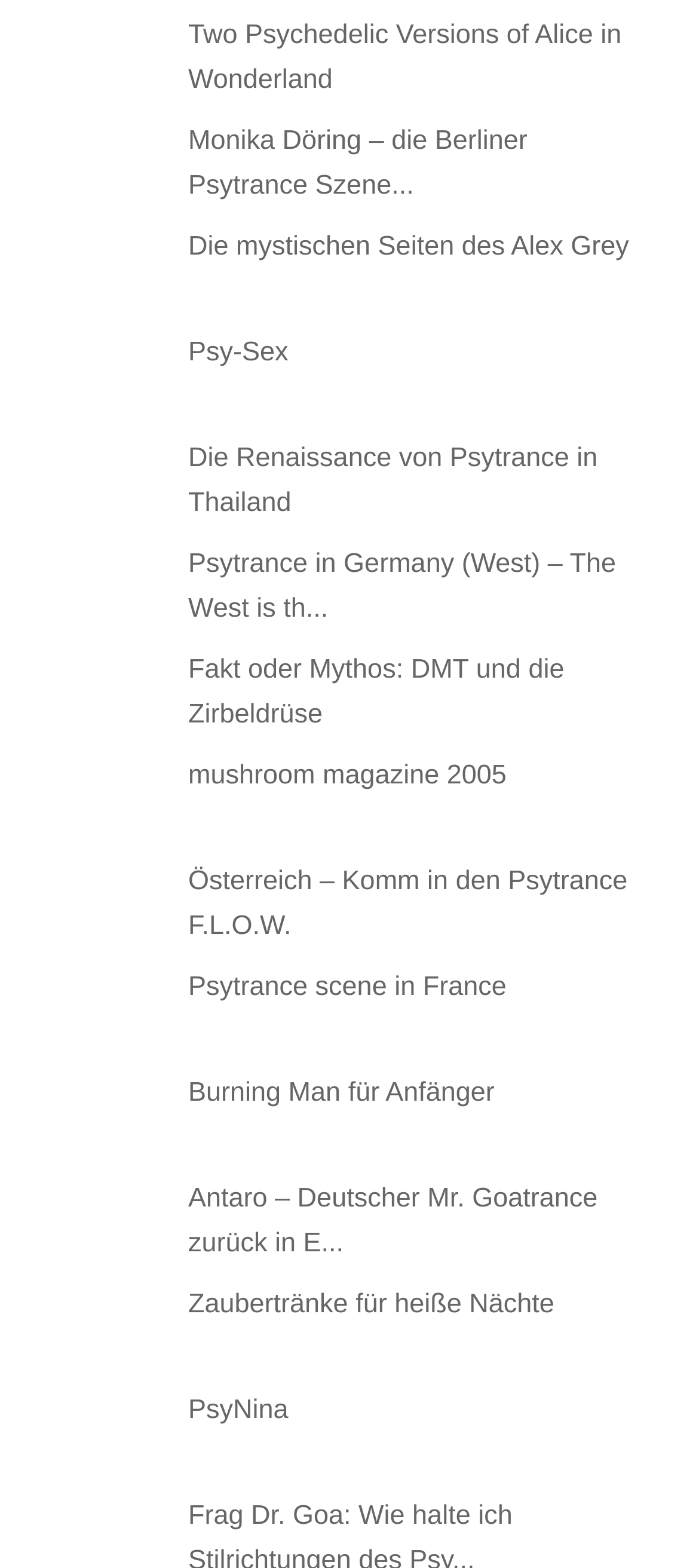Please specify the bounding box coordinates of the area that should be clicked to accomplish the following instruction: "Read about the Psytrance scene in France". The coordinates should consist of four float numbers between 0 and 1, i.e., [left, top, right, bottom].

[0.269, 0.62, 0.725, 0.64]